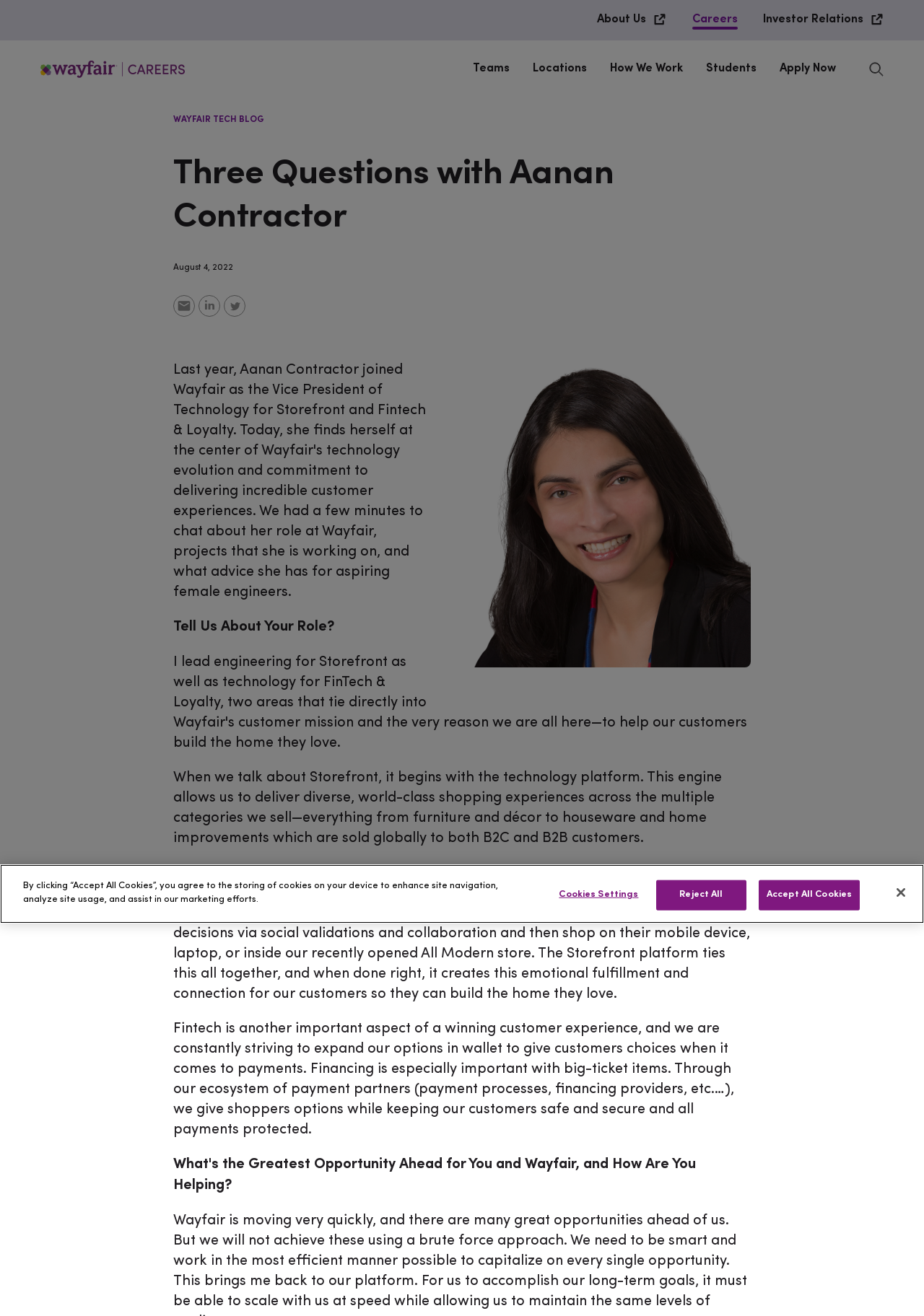Determine the bounding box coordinates of the clickable element to achieve the following action: 'View WAYFAIR TECH BLOG'. Provide the coordinates as four float values between 0 and 1, formatted as [left, top, right, bottom].

[0.188, 0.088, 0.286, 0.095]